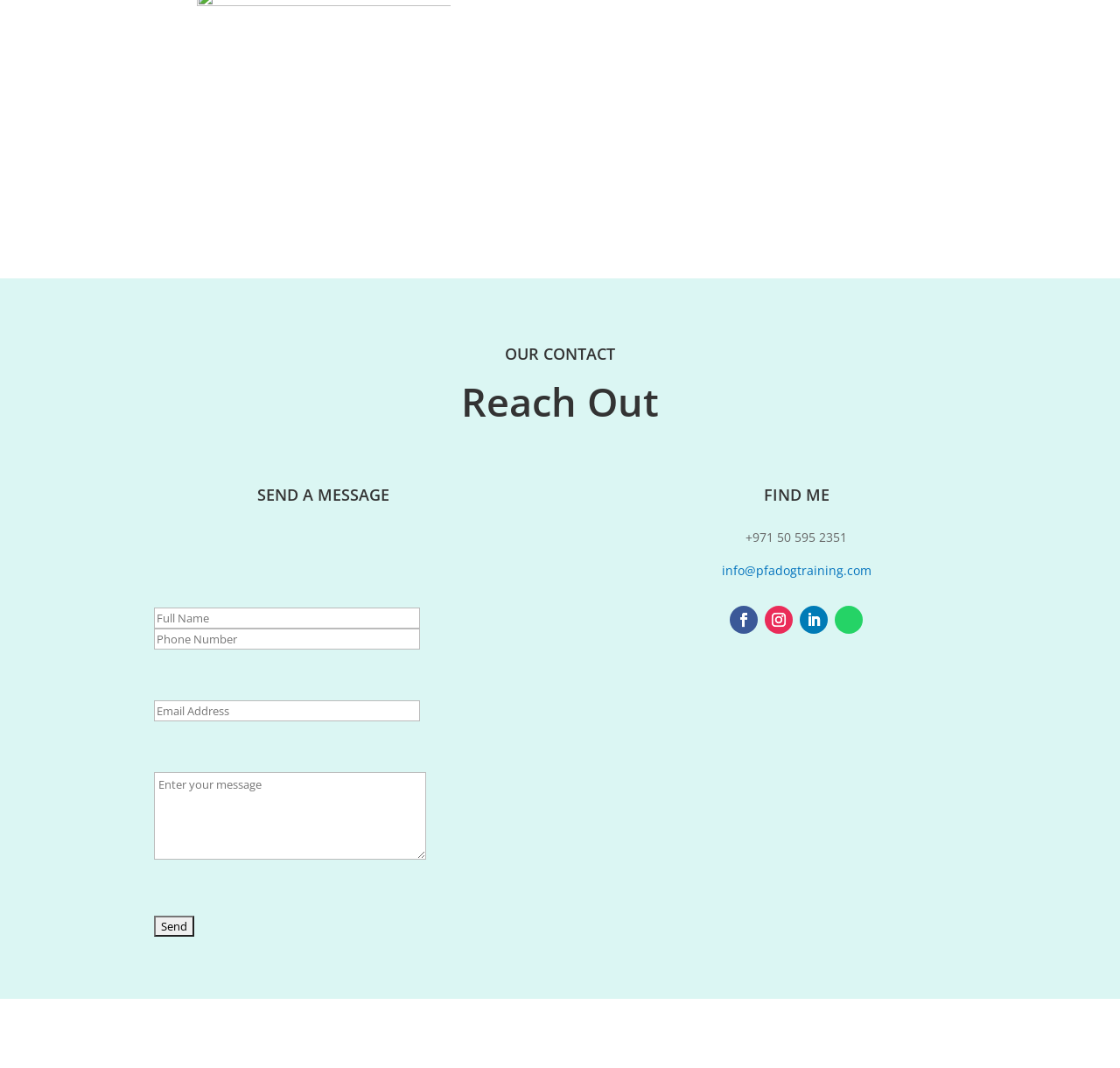Please reply to the following question using a single word or phrase: 
What is the position of the 'SEND A MESSAGE' heading on the webpage?

Above the contact form